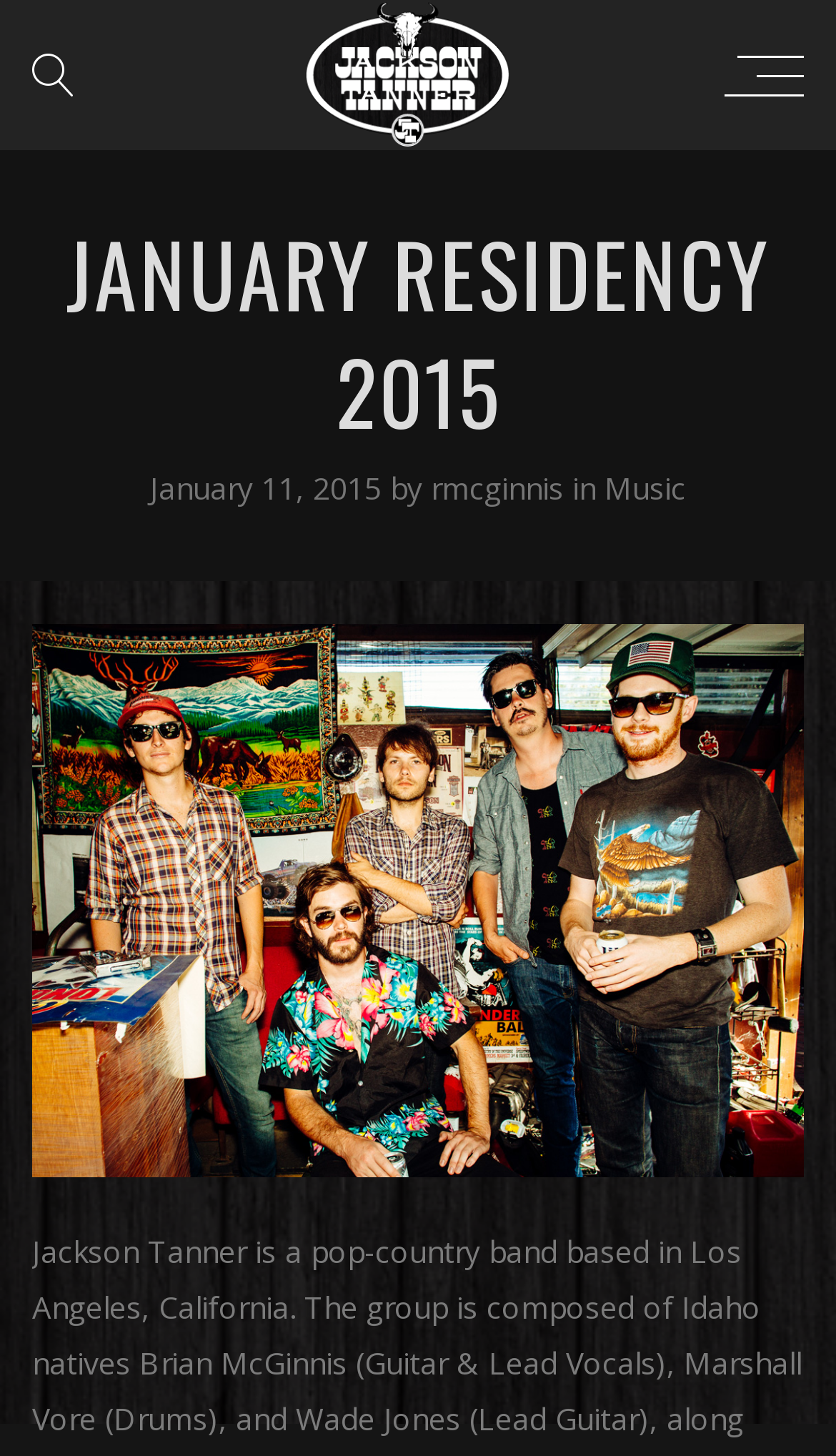Answer the question in a single word or phrase:
How many links are there in the webpage?

4